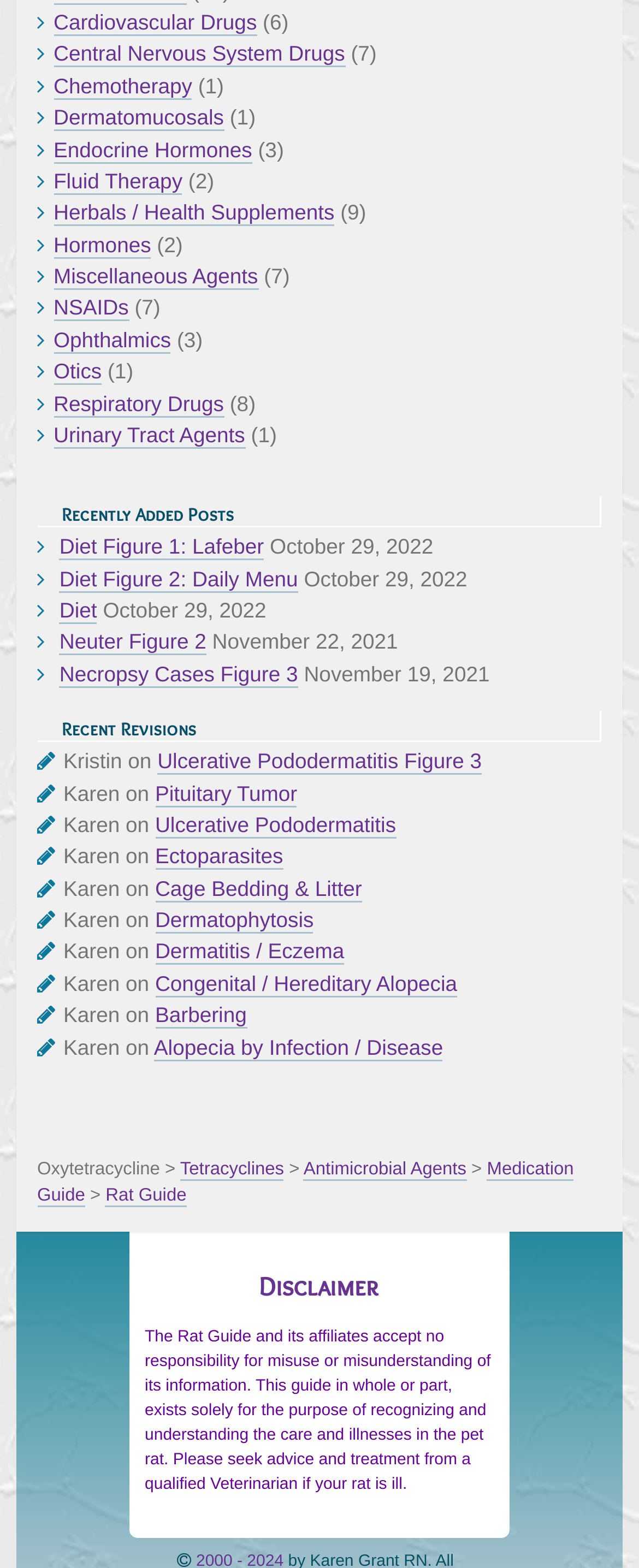Answer the following query with a single word or phrase:
How many categories of drugs are listed?

15